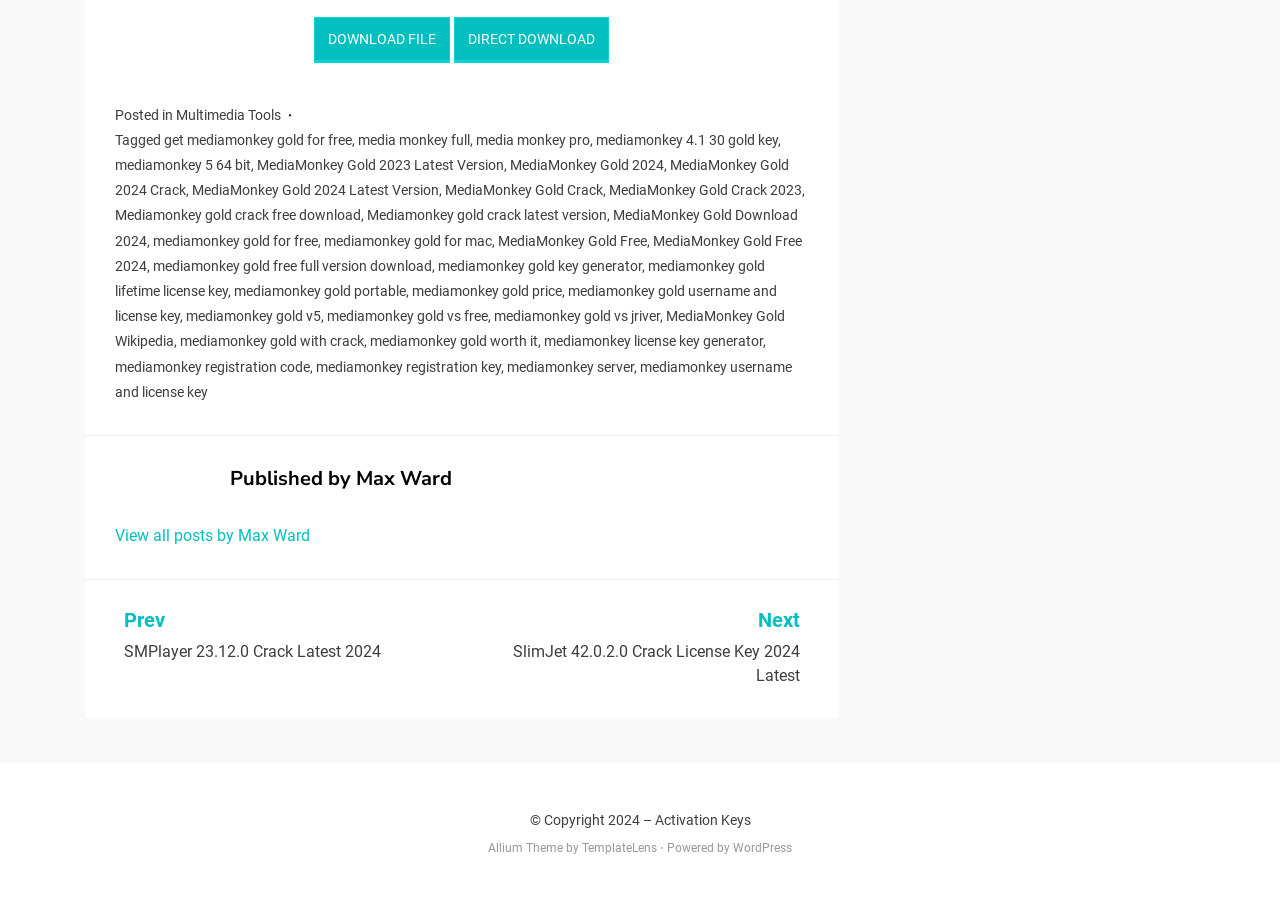Please find the bounding box for the UI element described by: "Multimedia Tools".

[0.138, 0.118, 0.22, 0.135]